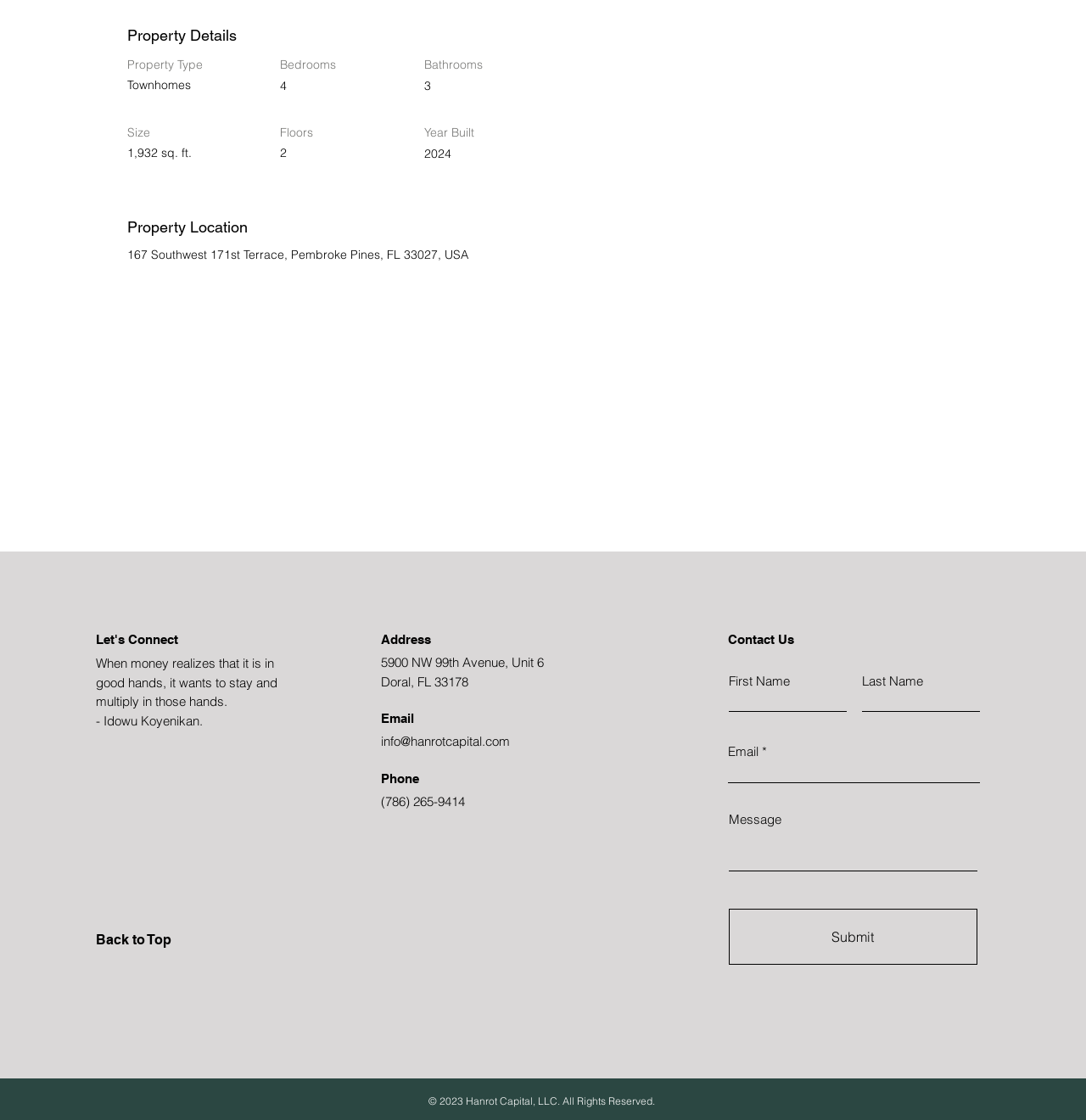Please determine the bounding box coordinates for the element that should be clicked to follow these instructions: "Click the 'Back to Top' link".

[0.088, 0.825, 0.199, 0.855]